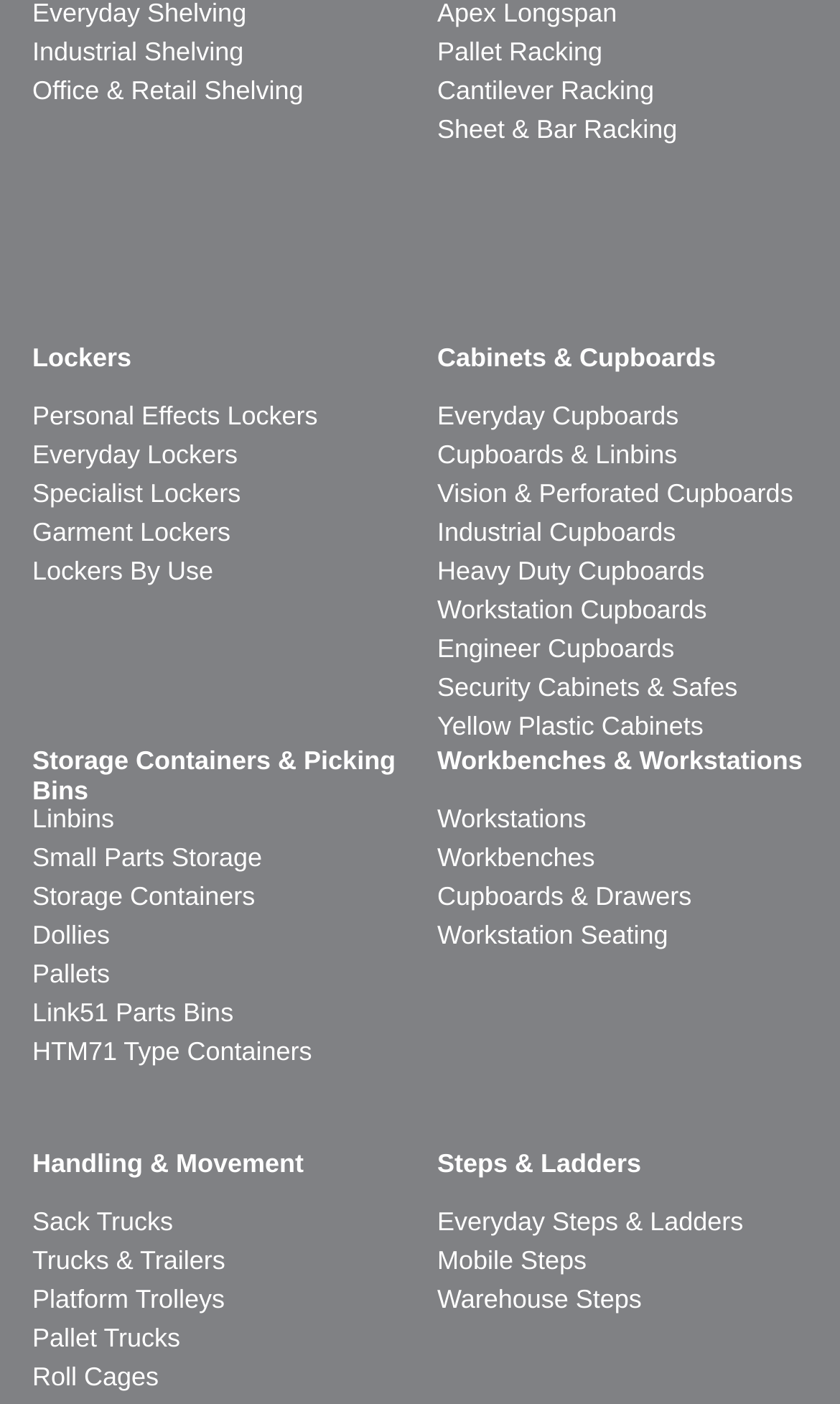Please locate the bounding box coordinates of the element that should be clicked to complete the given instruction: "Check out Workbenches & Workstations".

[0.521, 0.53, 0.962, 0.569]